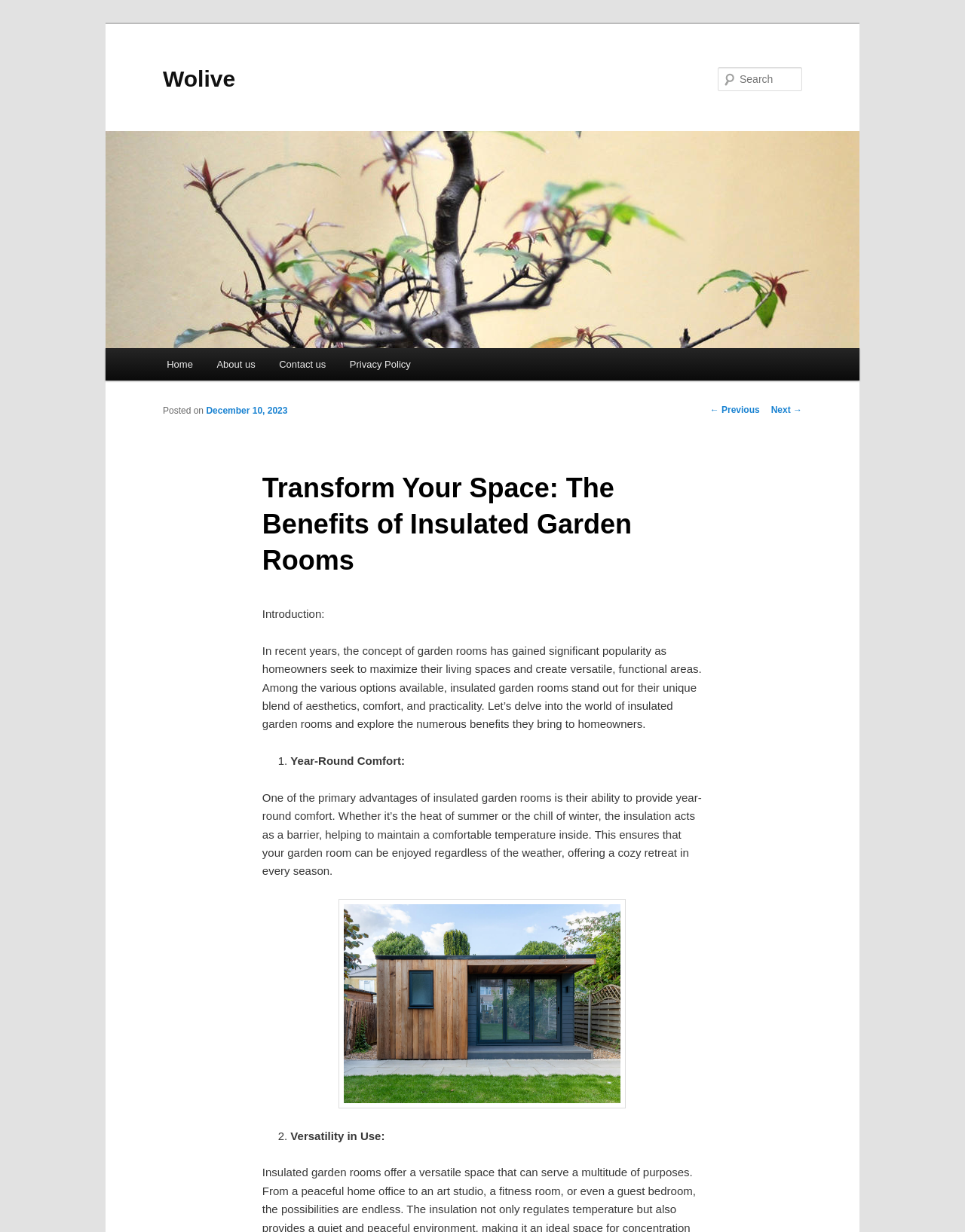Refer to the image and provide a thorough answer to this question:
How many benefits of insulated garden rooms are mentioned in the article?

The article mentions two benefits of insulated garden rooms, namely year-round comfort and versatility in use, as indicated by the list markers '1.' and '2.' in the article. There may be more benefits mentioned later in the article, but at least two are explicitly stated.